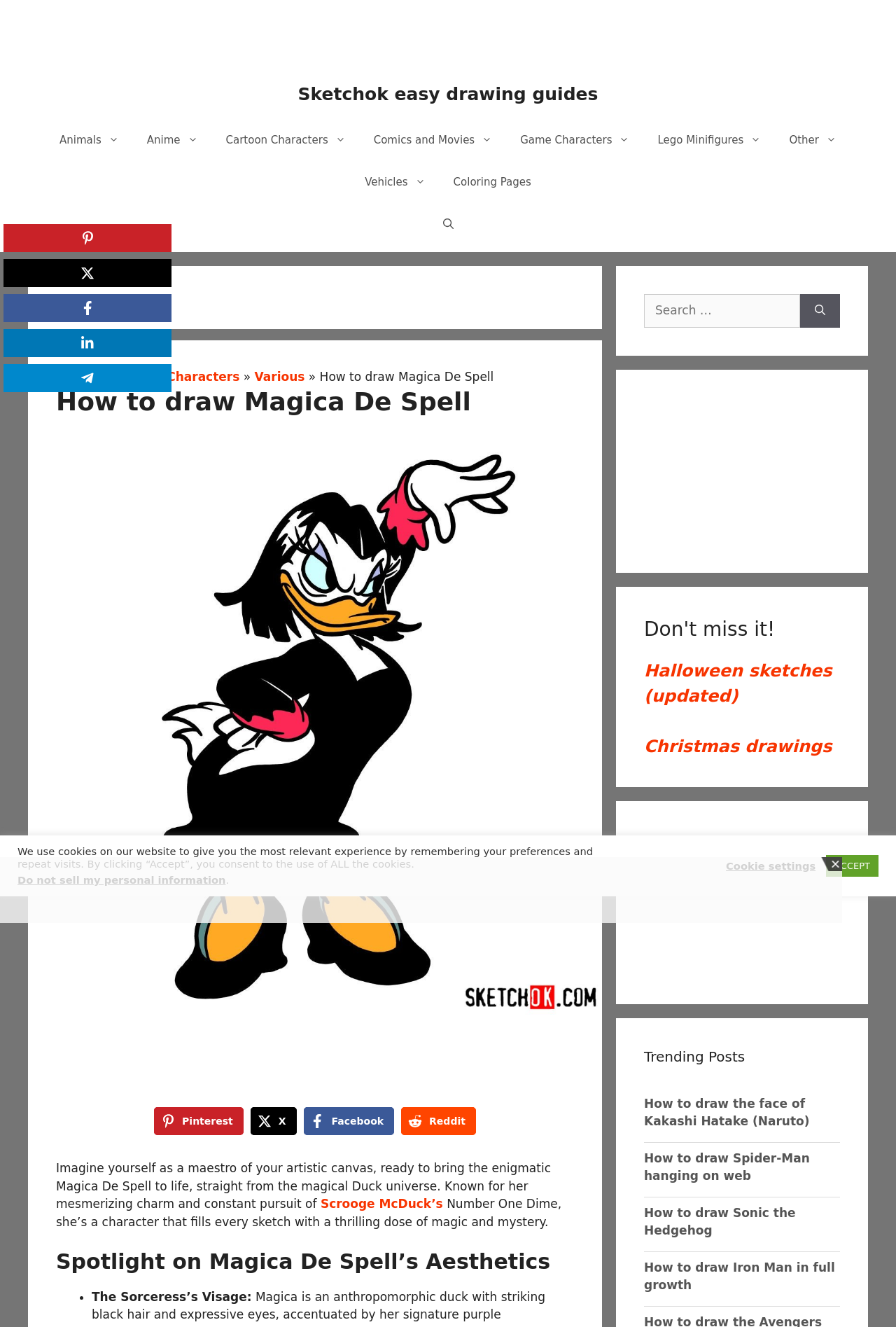Respond with a single word or phrase to the following question:
What is the name of the character being drawn?

Magica De Spell